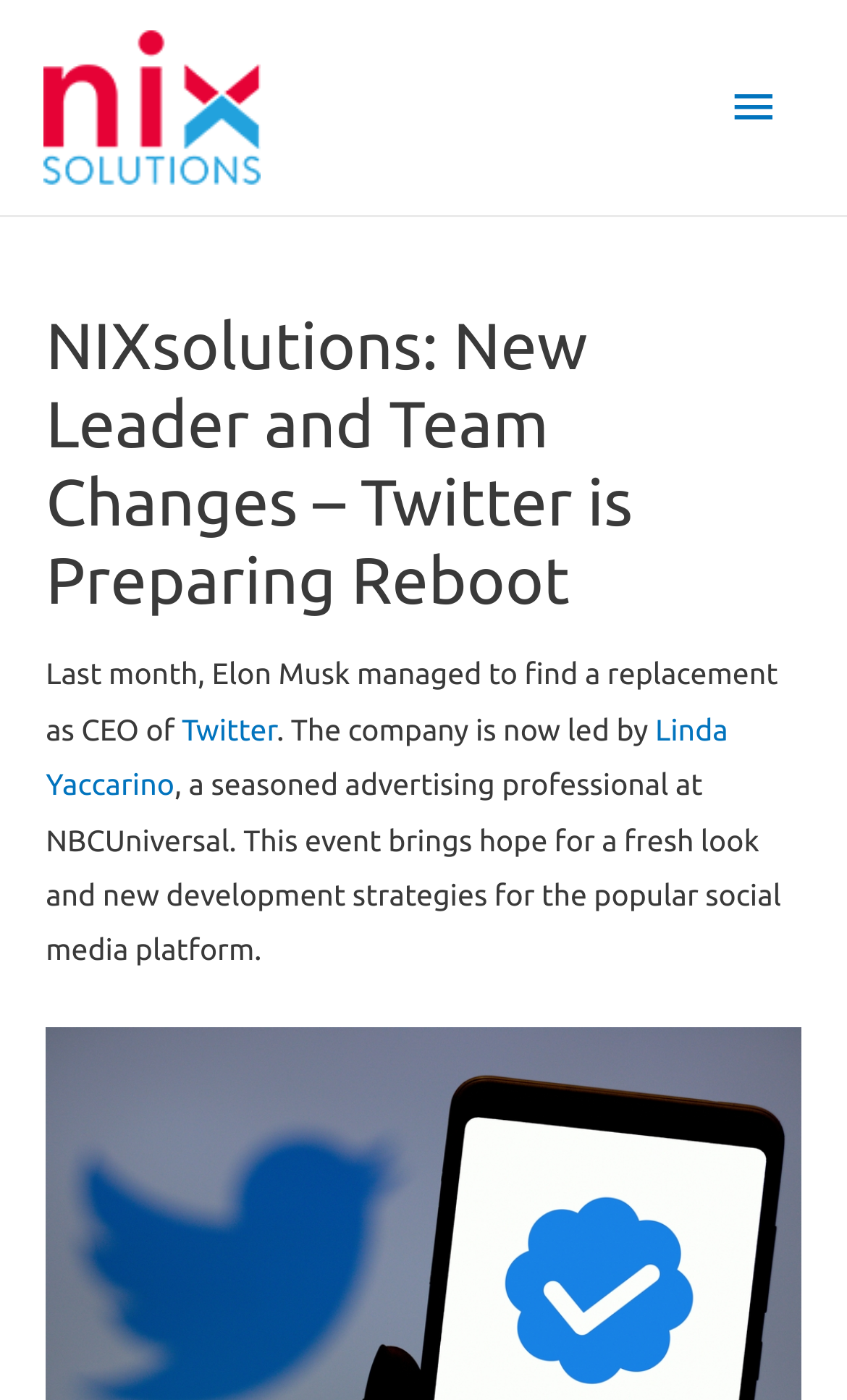Find the bounding box coordinates for the UI element that matches this description: "Twitter".

[0.214, 0.508, 0.327, 0.533]